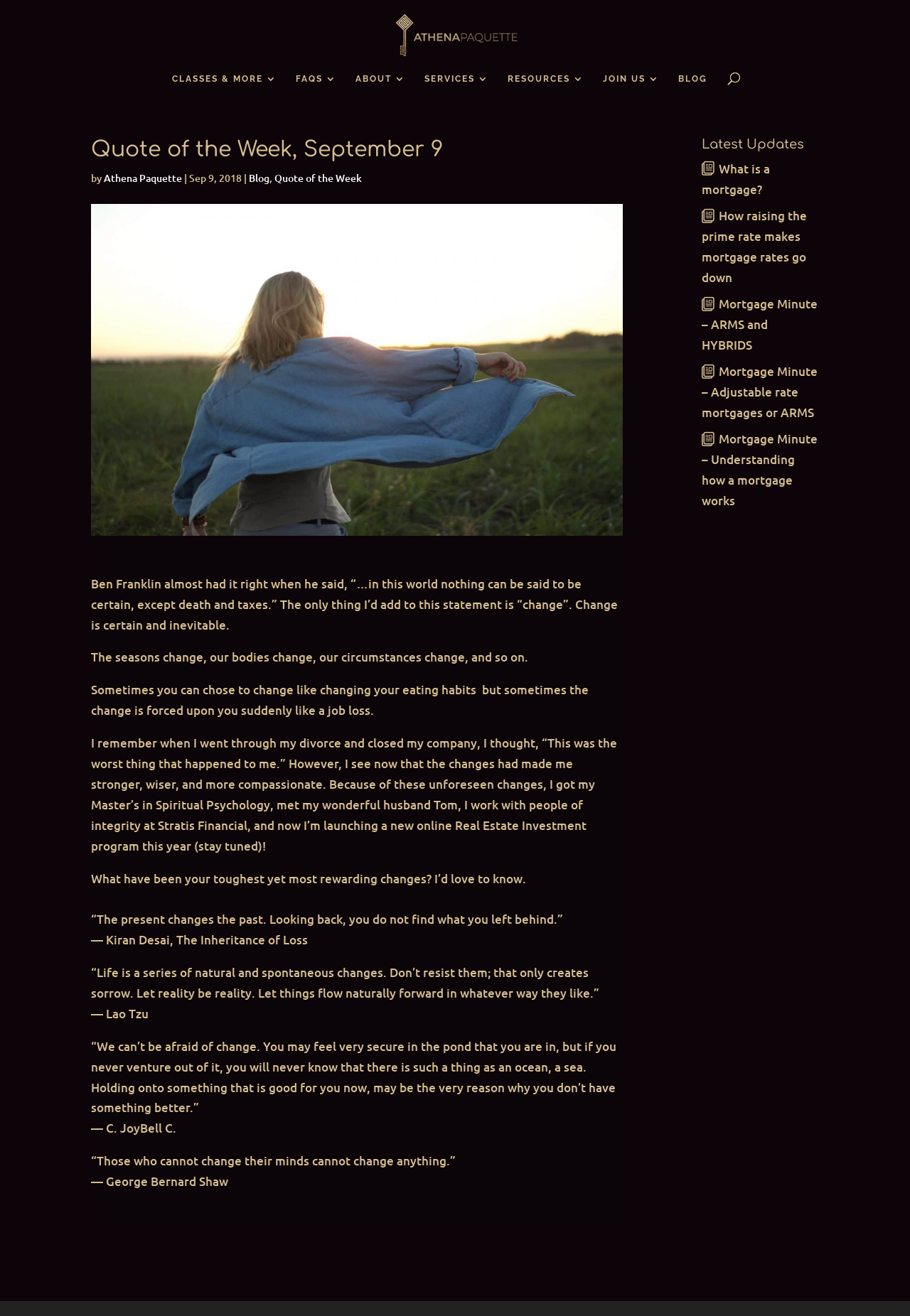Please provide the bounding box coordinates for the element that needs to be clicked to perform the instruction: "Explore the 'BLOG' section". The coordinates must consist of four float numbers between 0 and 1, formatted as [left, top, right, bottom].

[0.745, 0.056, 0.777, 0.073]